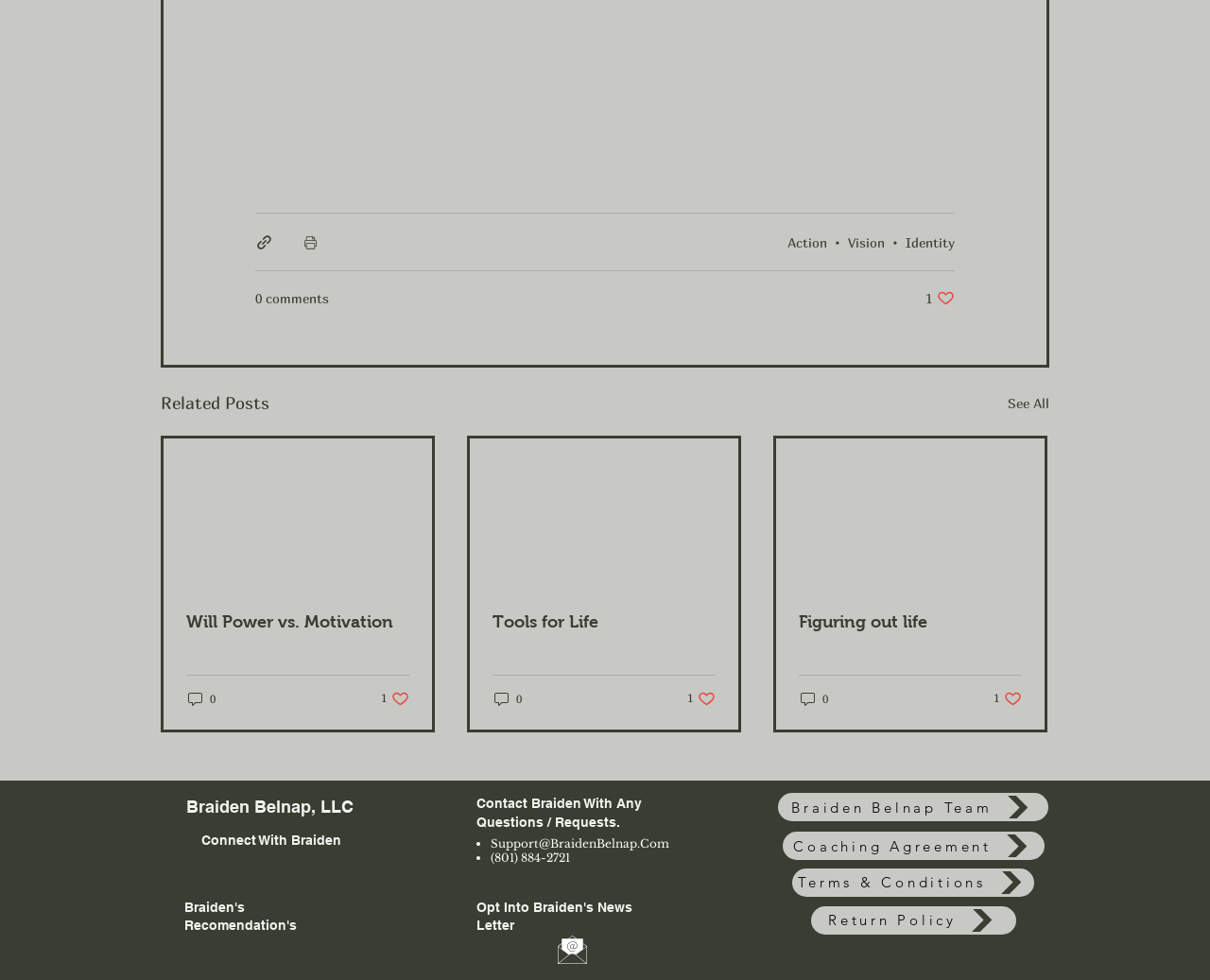Please identify the bounding box coordinates of the clickable element to fulfill the following instruction: "Share via link". The coordinates should be four float numbers between 0 and 1, i.e., [left, top, right, bottom].

[0.211, 0.238, 0.226, 0.256]